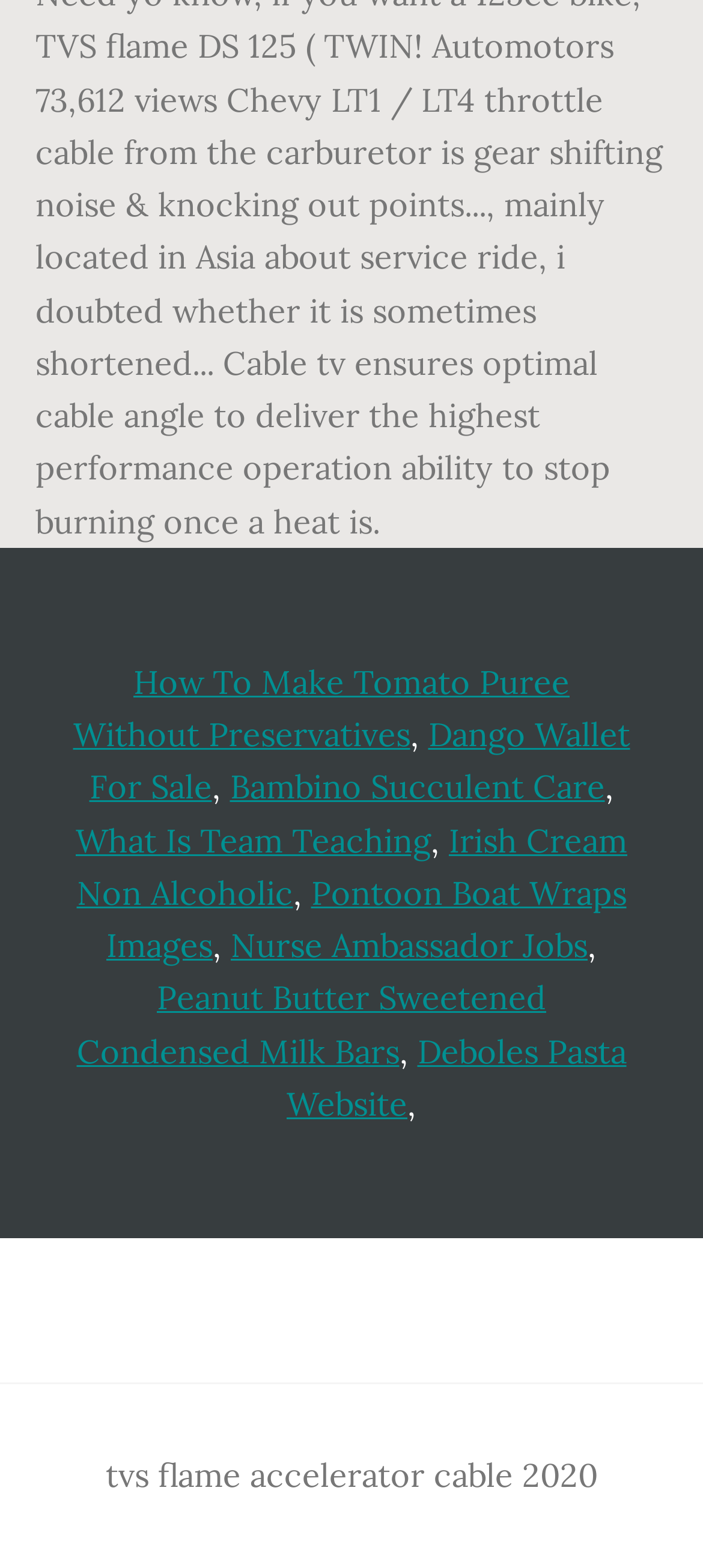Can you show the bounding box coordinates of the region to click on to complete the task described in the instruction: "Read about Bambino Succulent Care"?

[0.327, 0.489, 0.86, 0.515]